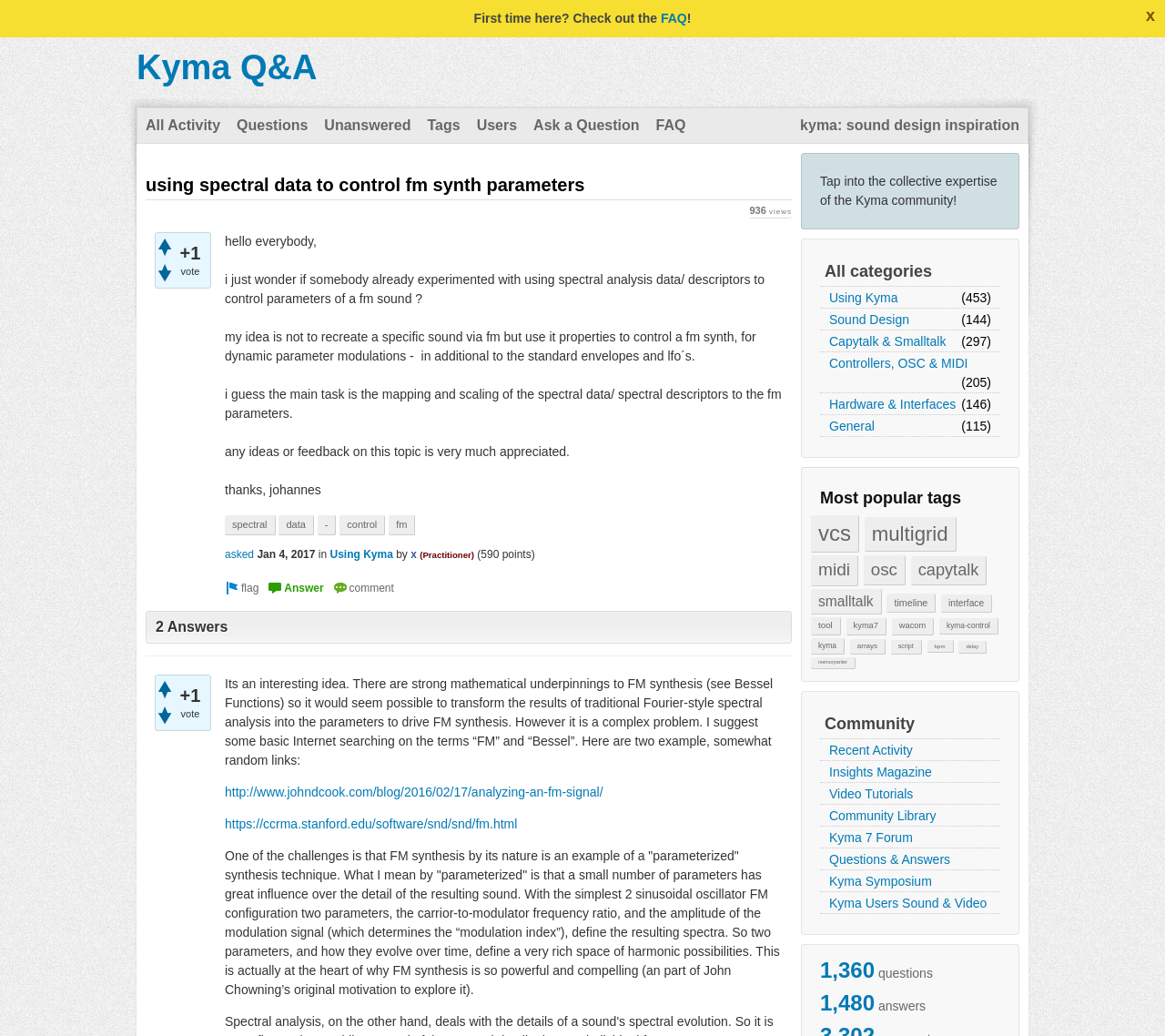Give a detailed account of the webpage.

This webpage is a question and answer forum focused on Kyma, a sound design platform. At the top of the page, there are links to "Login" and "Register" on the left, followed by a search bar with a "Search" button on the right. Below this, there is a brief introduction to the forum, with a link to the "FAQ" and an exclamation mark.

The main content of the page is divided into several sections. On the left, there is a menu with links to various categories, including "All Activity", "Questions", "Unanswered", "Tags", "Users", and "Ask a Question". Below this, there is a section highlighting the collective expertise of the Kyma community, with a link to "All categories" and several specific categories, including "Using Kyma", "Sound Design", and "Controllers, OSC & MIDI".

On the right side of the page, there is a section displaying the most popular tags, with links to various topics, such as "vcs", "multigrid", "midi", and "osc". Below this, there are links to recent activity, insights magazine, video tutorials, community library, and other resources related to Kyma.

The main question being discussed on this page is about using spectral analysis data to control FM synth parameters. The question is posed by Johannes, who is seeking feedback and ideas on this topic. The question is followed by several paragraphs of text explaining the idea and the challenges involved. There are also links to related topics, such as "spectral", "data", and "control".

At the bottom of the page, there are statistics on the number of questions and answers on the forum, as well as links to other resources and activities.